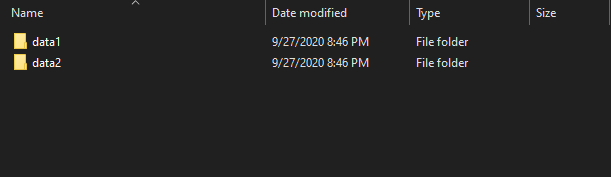Answer briefly with one word or phrase:
When were the folders last modified?

September 27, 2020, 8:46 PM